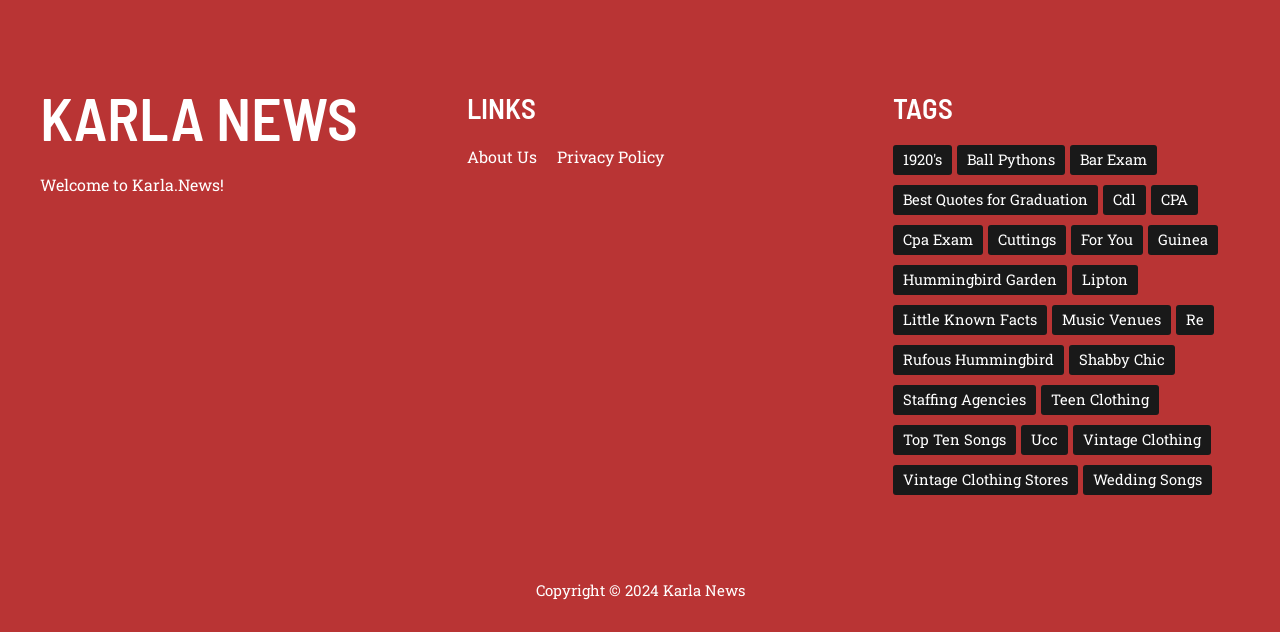What is the last item listed under 'LINKS'?
Provide a detailed and extensive answer to the question.

I looked at the links under the 'LINKS' heading and found that the last item listed is 'Privacy Policy'.